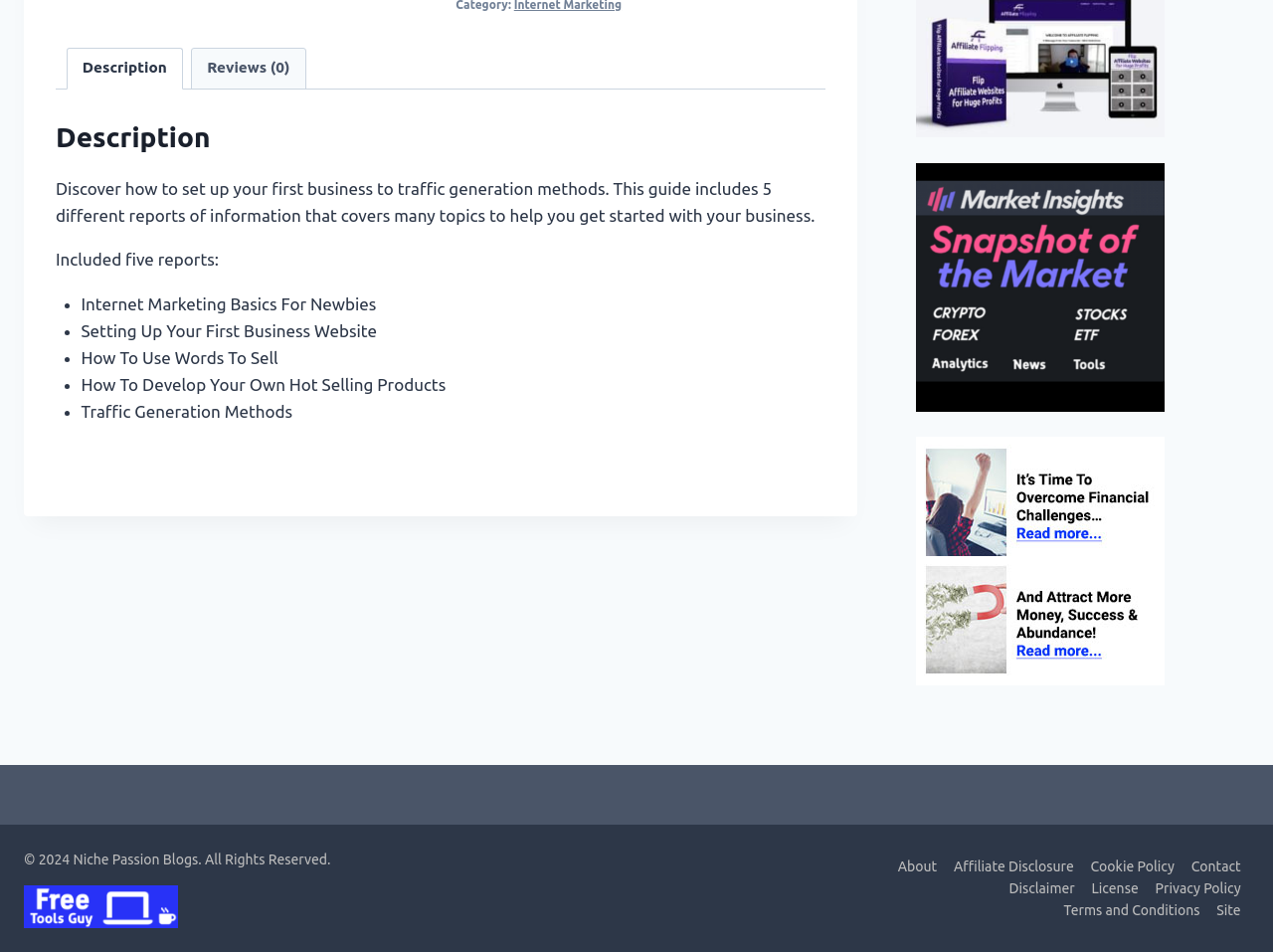Give the bounding box coordinates for the element described as: "Contact".

[0.929, 0.898, 0.981, 0.922]